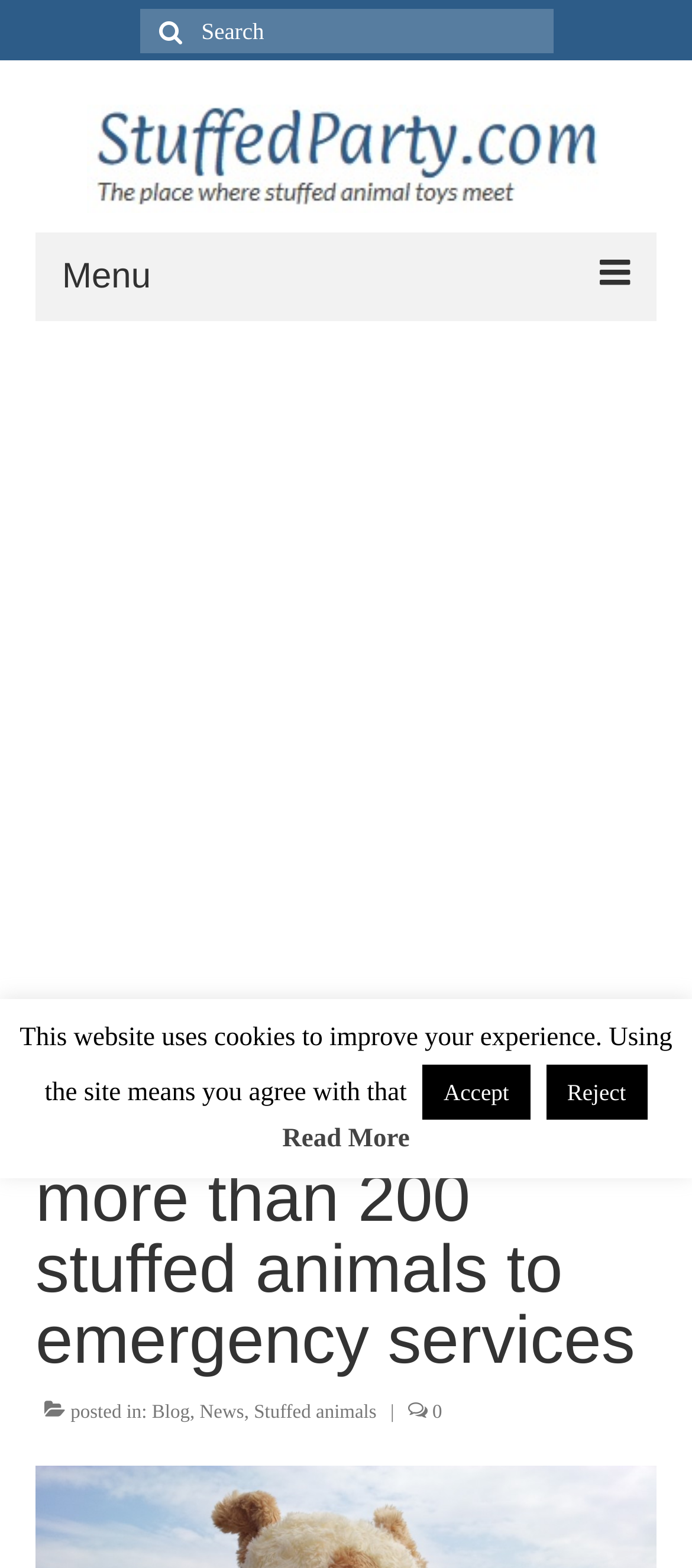Please indicate the bounding box coordinates of the element's region to be clicked to achieve the instruction: "Read the article posted by Tom". Provide the coordinates as four float numbers between 0 and 1, i.e., [left, top, right, bottom].

None